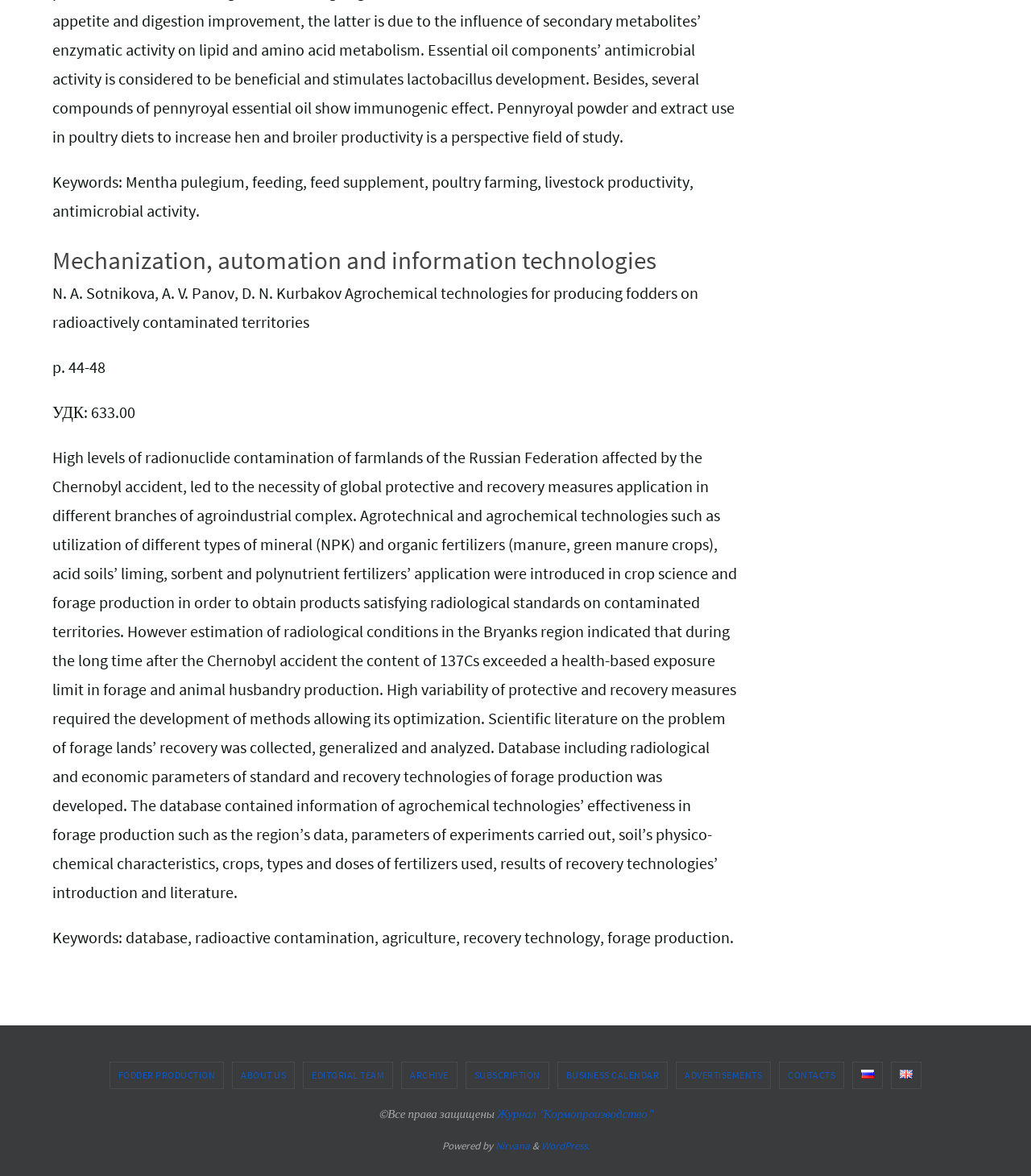Please identify the bounding box coordinates of where to click in order to follow the instruction: "Click on 'Nirvana'".

[0.48, 0.969, 0.514, 0.98]